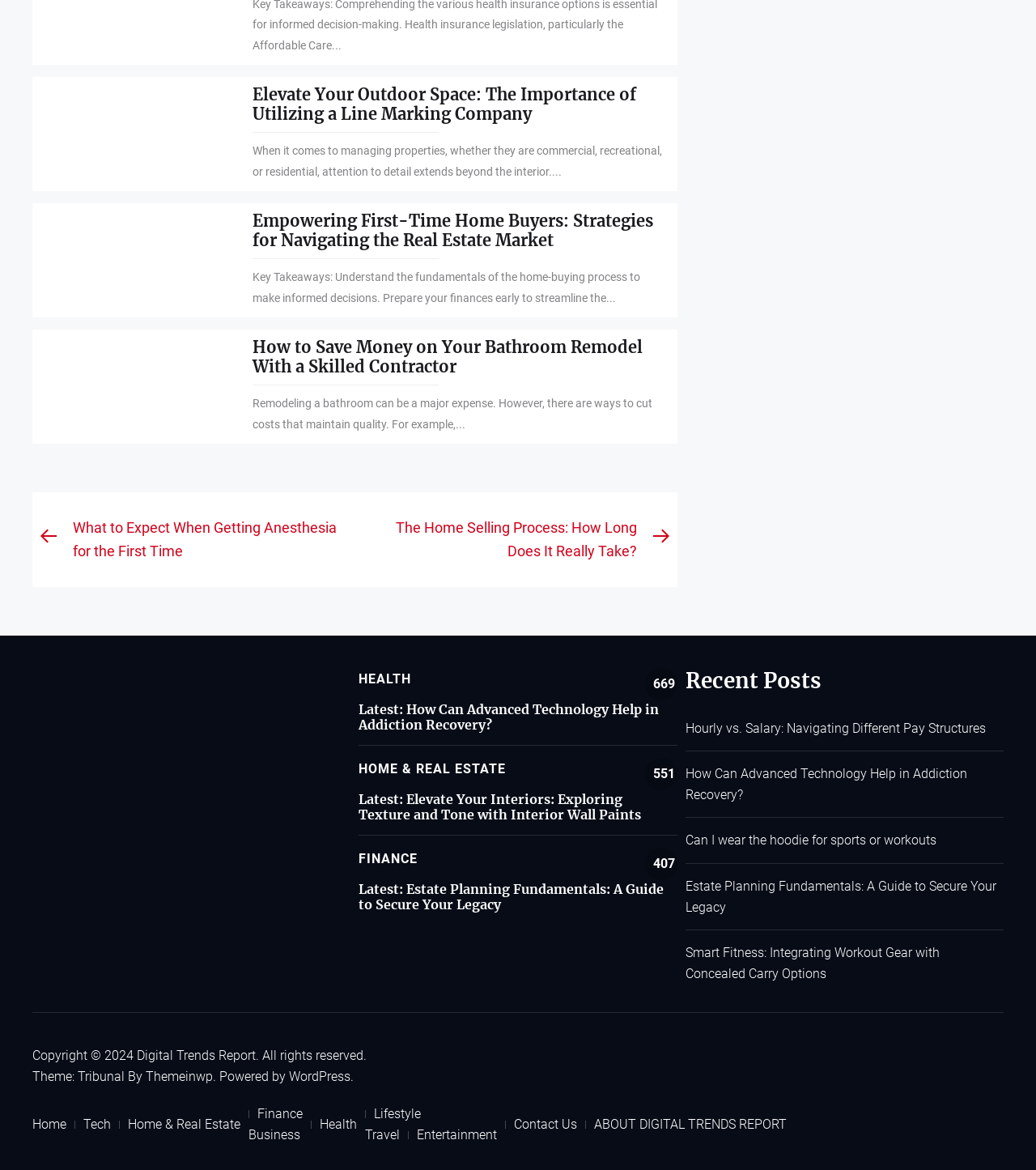Identify the bounding box coordinates for the UI element described as: "Home & Real Estate551". The coordinates should be provided as four floats between 0 and 1: [left, top, right, bottom].

[0.346, 0.65, 0.489, 0.663]